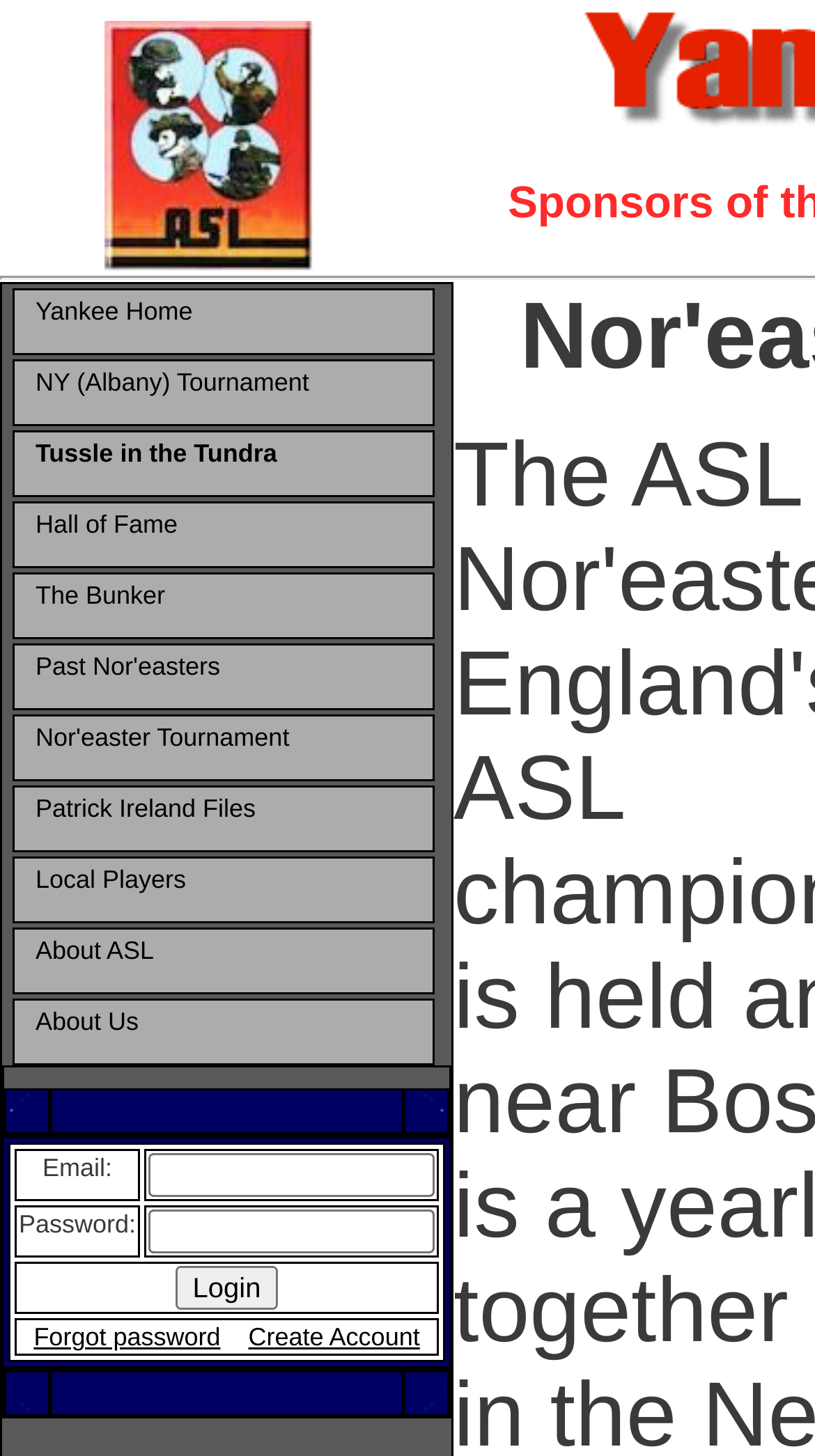Please identify the bounding box coordinates of the area that needs to be clicked to follow this instruction: "Toggle the menu".

None